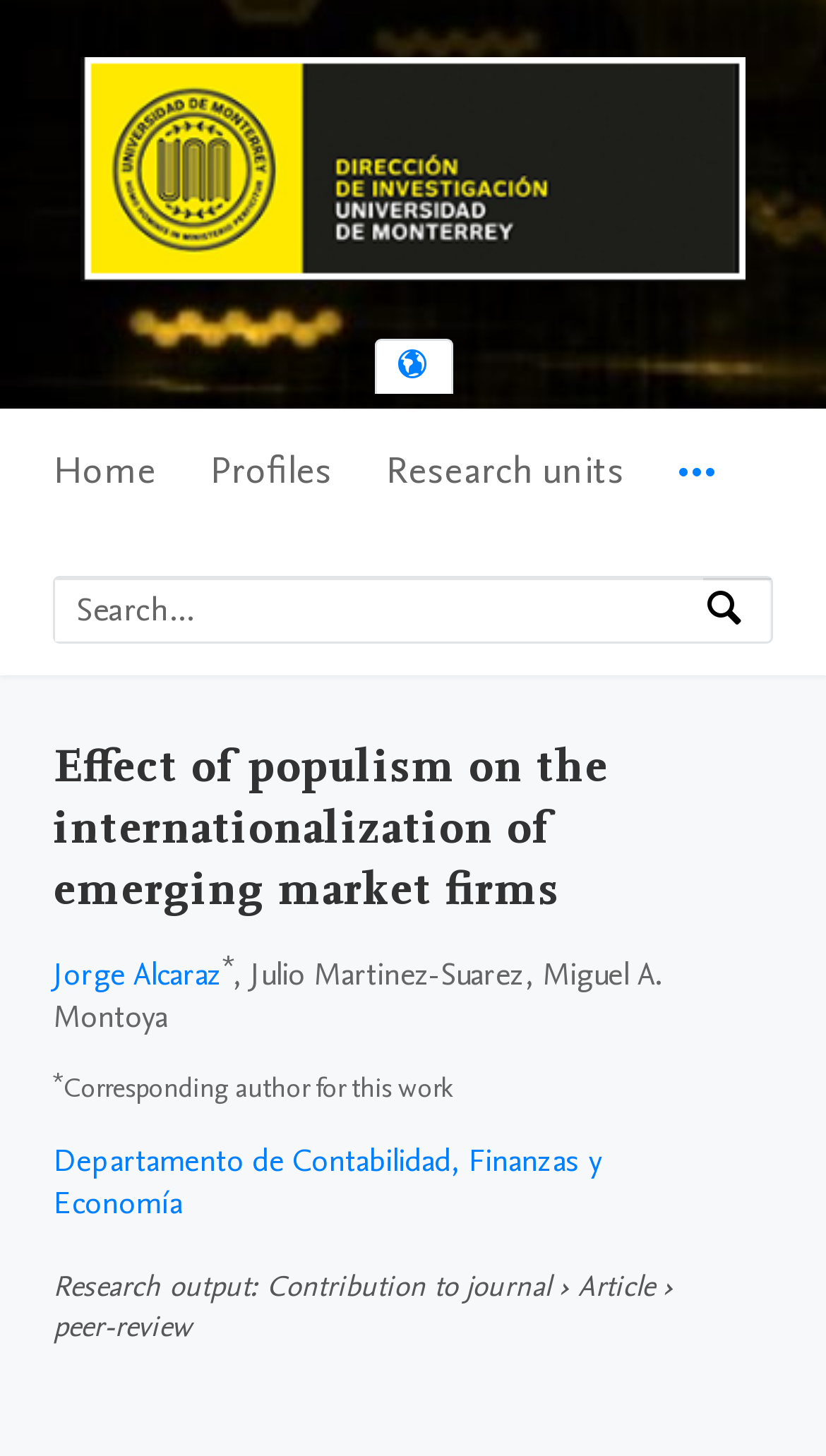Please identify the bounding box coordinates of the element's region that I should click in order to complete the following instruction: "Search by expertise, name or affiliation". The bounding box coordinates consist of four float numbers between 0 and 1, i.e., [left, top, right, bottom].

[0.067, 0.398, 0.851, 0.441]